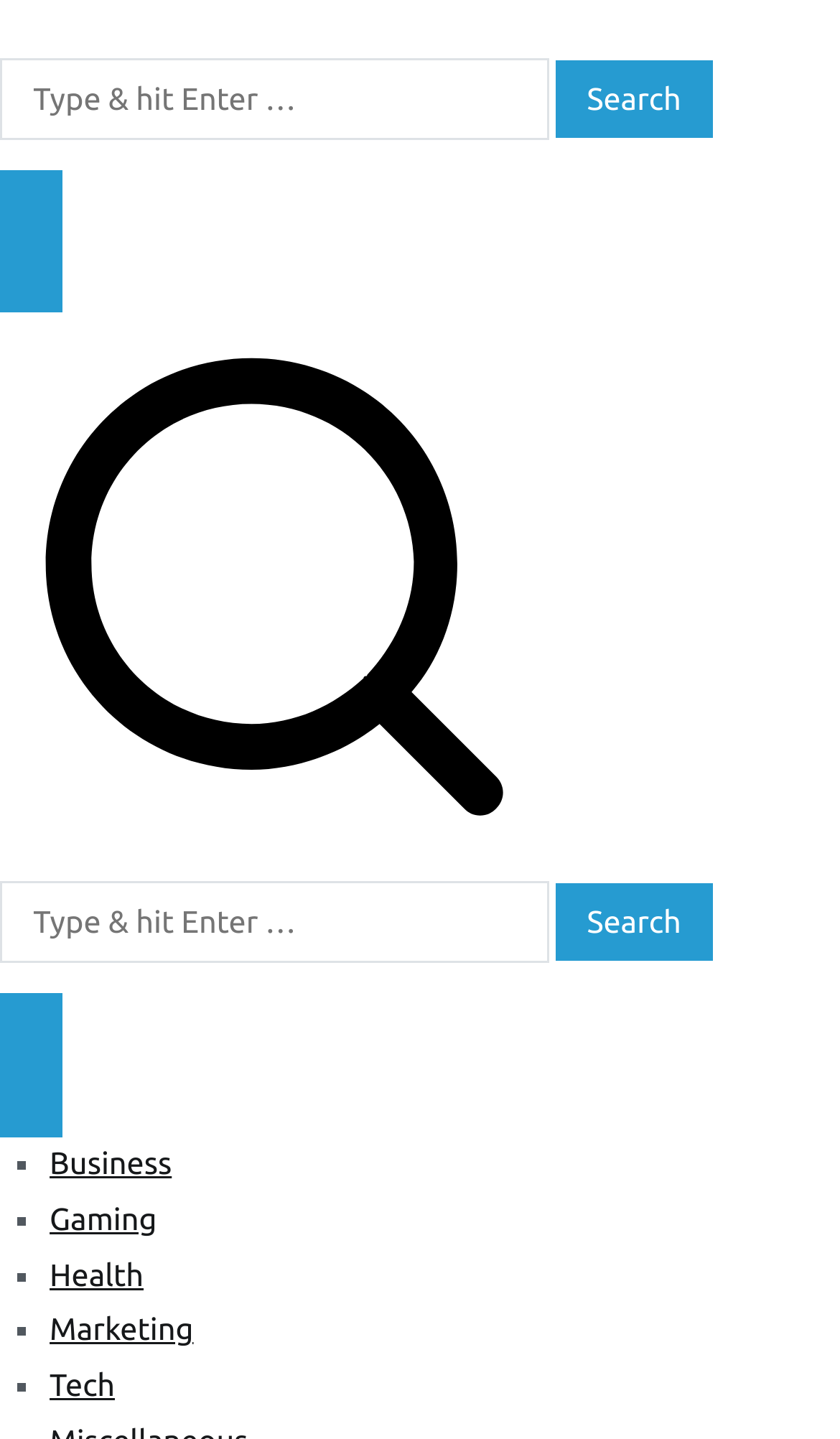What is the position of the 'Primary Menu' button?
Using the image, answer in one word or phrase.

Top-left